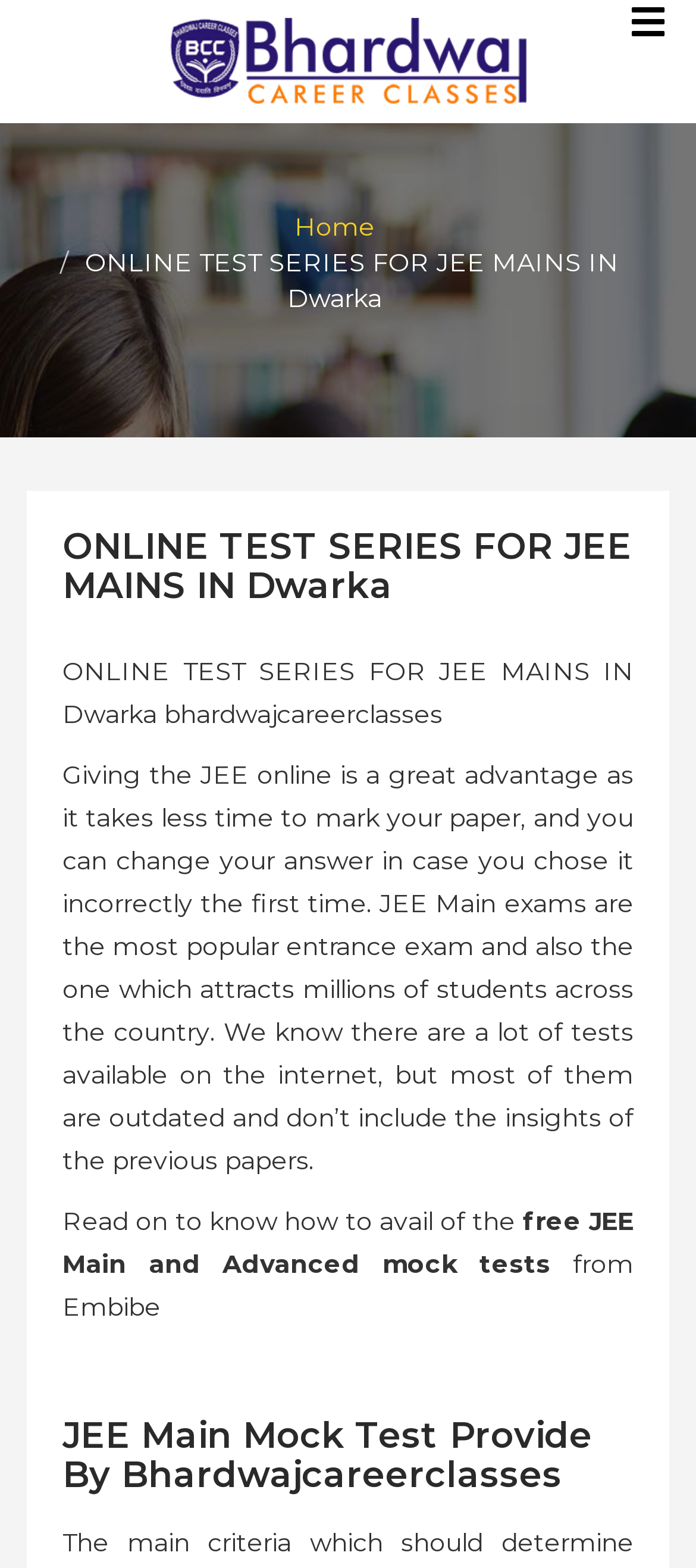Create a full and detailed caption for the entire webpage.

The webpage is about Bhardwaj Career Classes, an institute that offers coaching for IIT-JEE, PMT, and NEET courses. At the top-left corner, there is a figure element, and below it, a link to the institute's name with an accompanying image. 

On the top-right side, there is a link to the "Home" page. The main title "ONLINE TEST SERIES FOR JEE MAINS IN Dwarka" is prominently displayed in the middle of the page, with a large image of JEE coaching classes below it. 

The page has a total of three headings. The first heading is the main title, and the second heading is a brief description of the online JEE test series, explaining its advantages and the importance of JEE Main exams. 

The text then continues to describe how to avail of free JEE Main and Advanced mock tests from Embibe. The third heading is "JEE Main Mock Test Provide By Bhardwajcareerclasses", which is located at the bottom of the page.